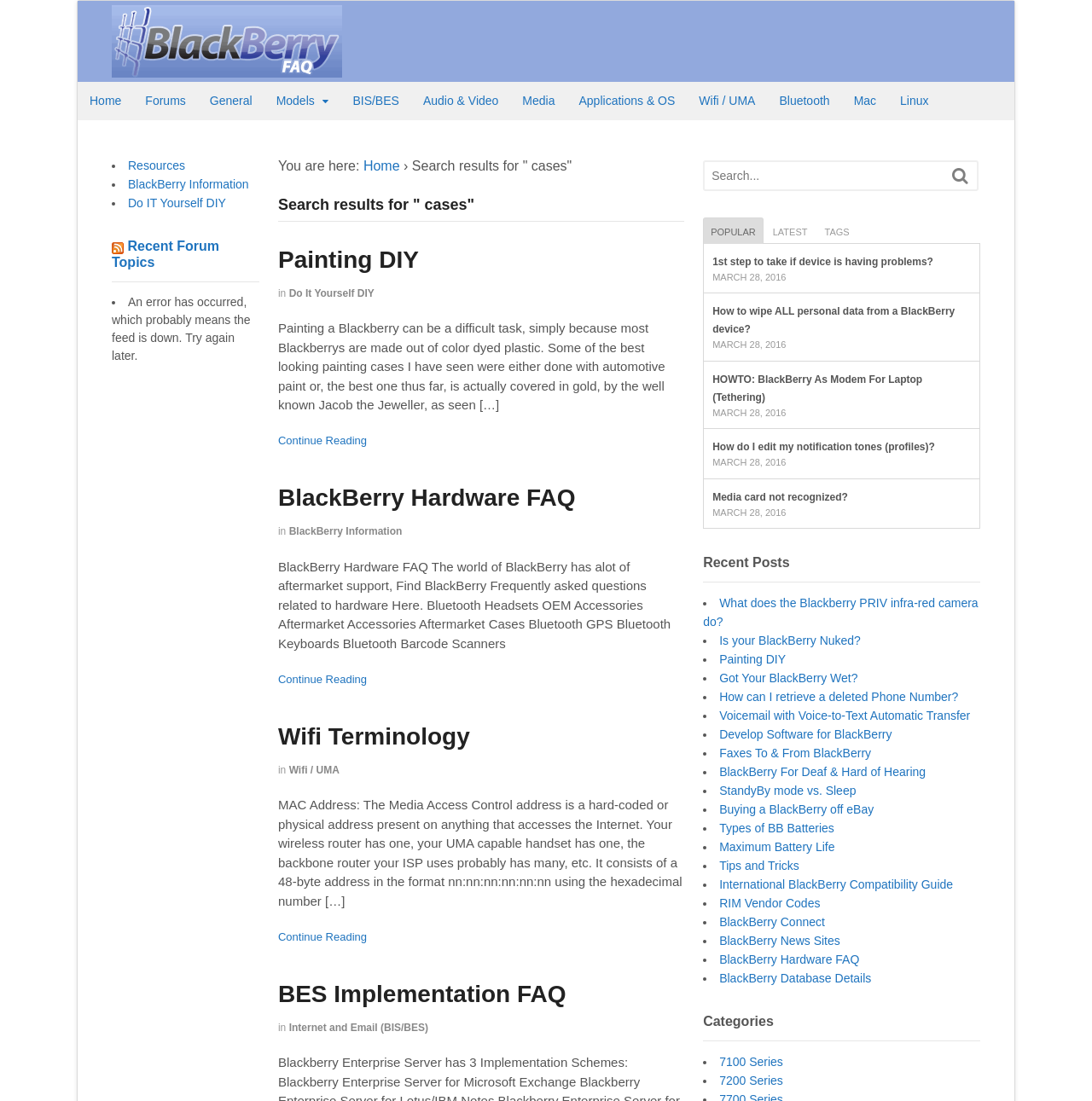What is the topic of the first search result?
Using the image, provide a concise answer in one word or a short phrase.

Painting DIY